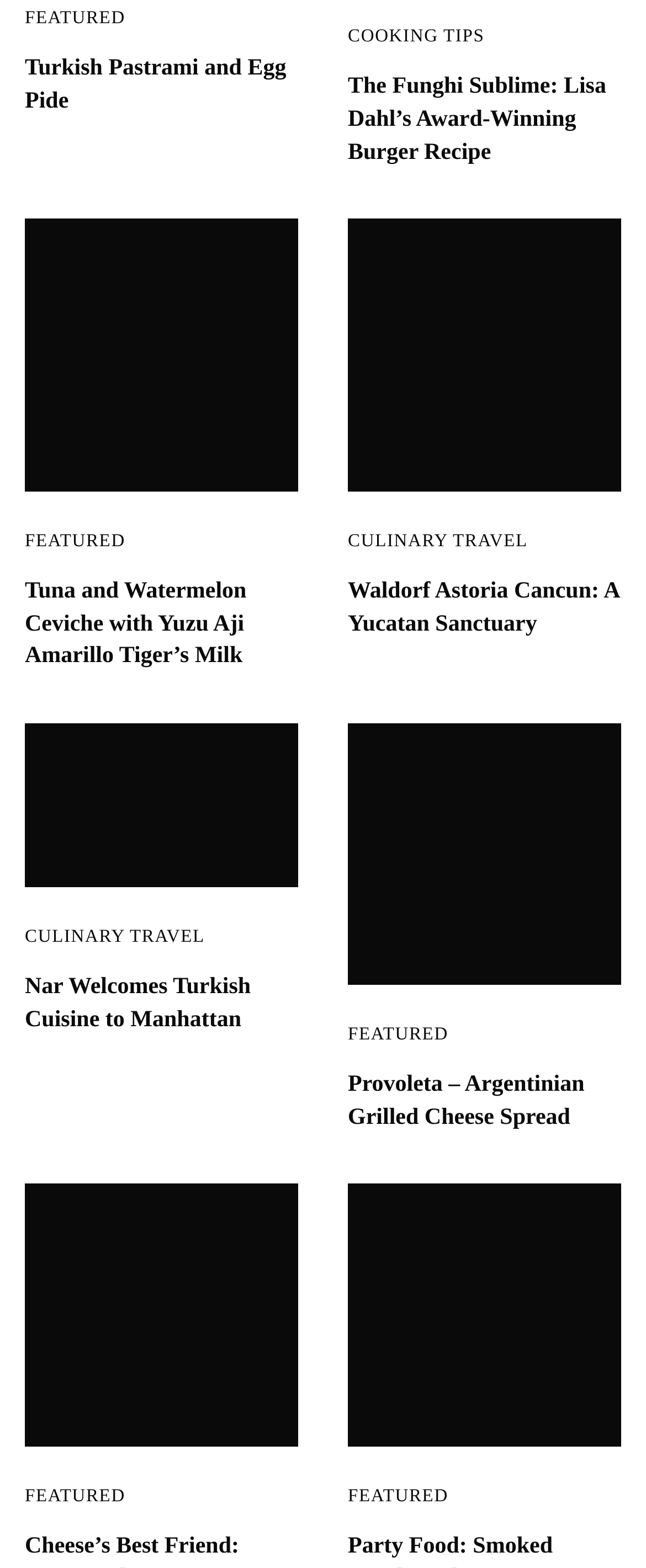What is the category of the article 'Waldorf Astoria Cancun: A Yucatan Sanctuary'?
Examine the image and give a concise answer in one word or a short phrase.

CULINARY TRAVEL